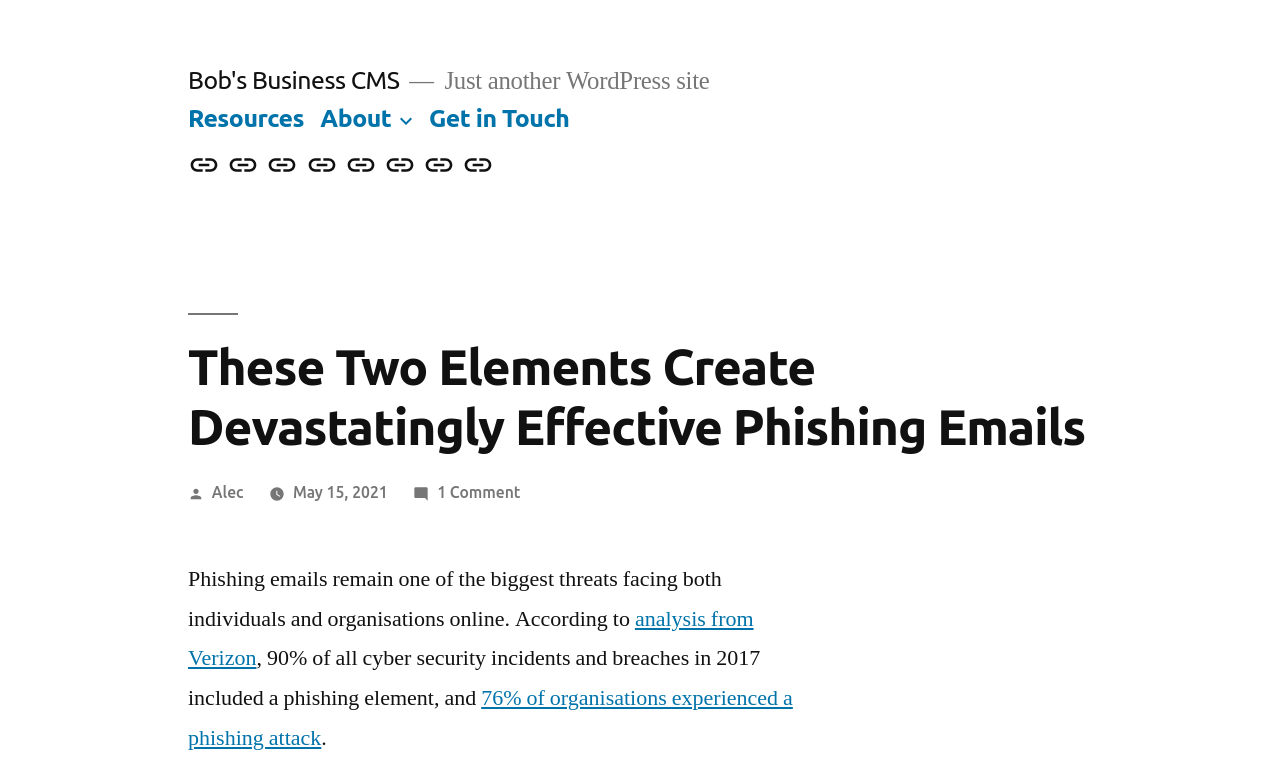Bounding box coordinates are specified in the format (top-left x, top-left y, bottom-right x, bottom-right y). All values are floating point numbers bounded between 0 and 1. Please provide the bounding box coordinate of the region this sentence describes: May 15, 2021July 27, 2021

[0.229, 0.633, 0.303, 0.657]